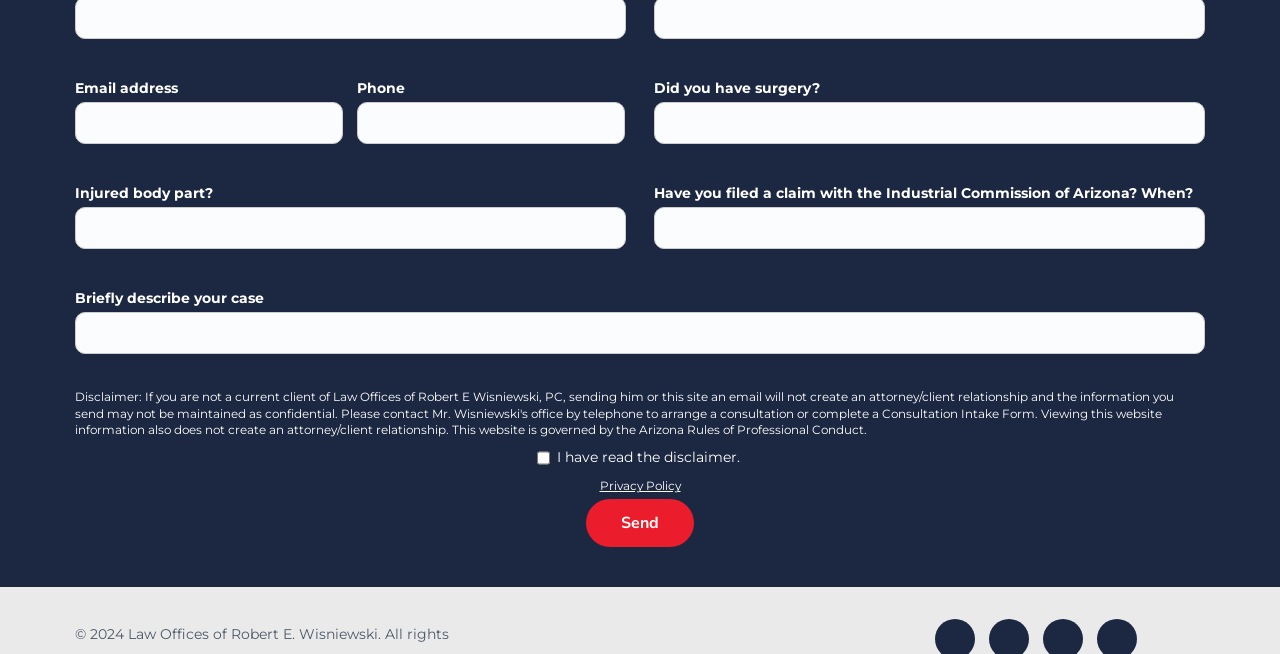What is the first field to fill in the form?
Relying on the image, give a concise answer in one word or a brief phrase.

Email address